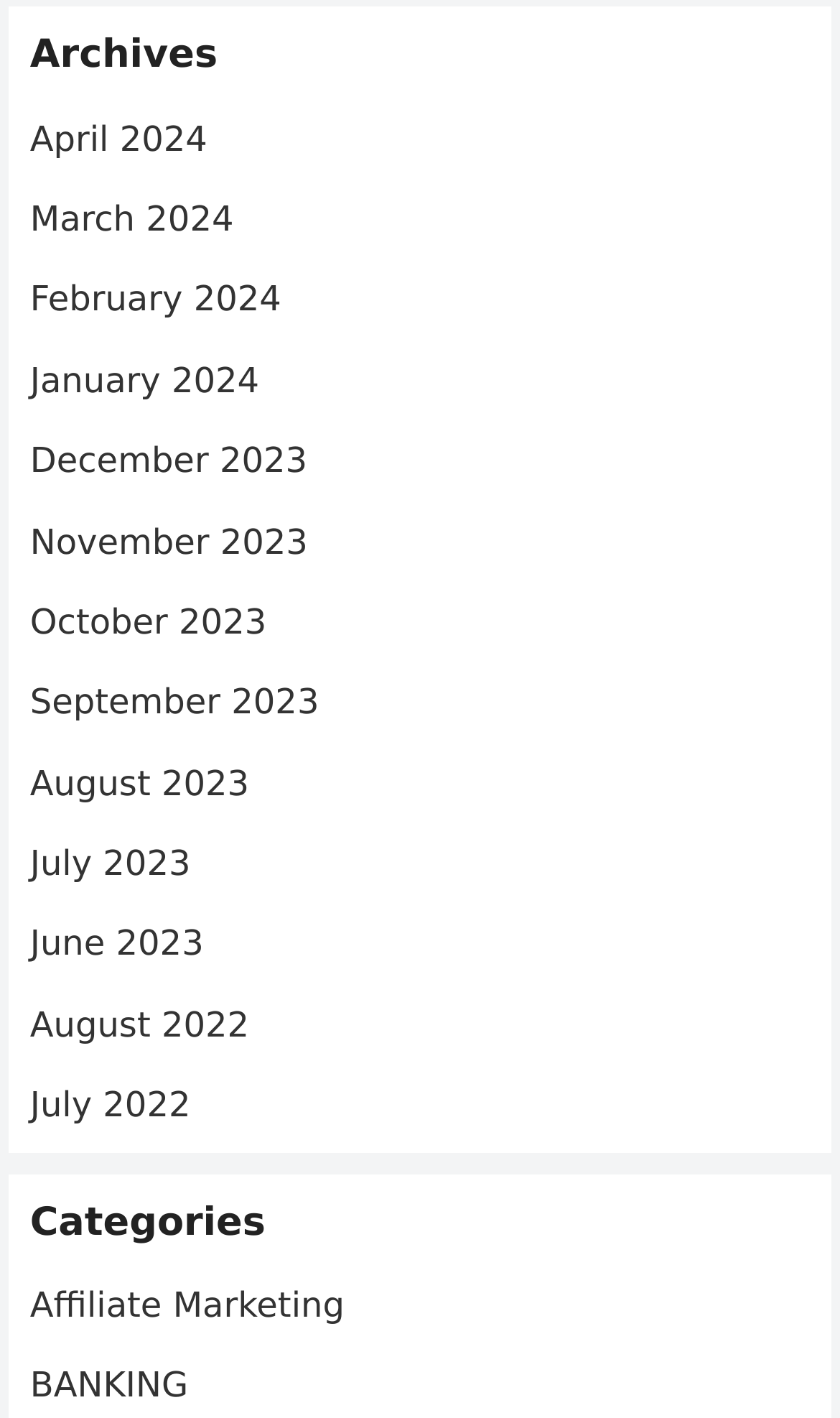Please identify the bounding box coordinates of the element's region that I should click in order to complete the following instruction: "explore Affiliate Marketing". The bounding box coordinates consist of four float numbers between 0 and 1, i.e., [left, top, right, bottom].

[0.036, 0.905, 0.41, 0.934]